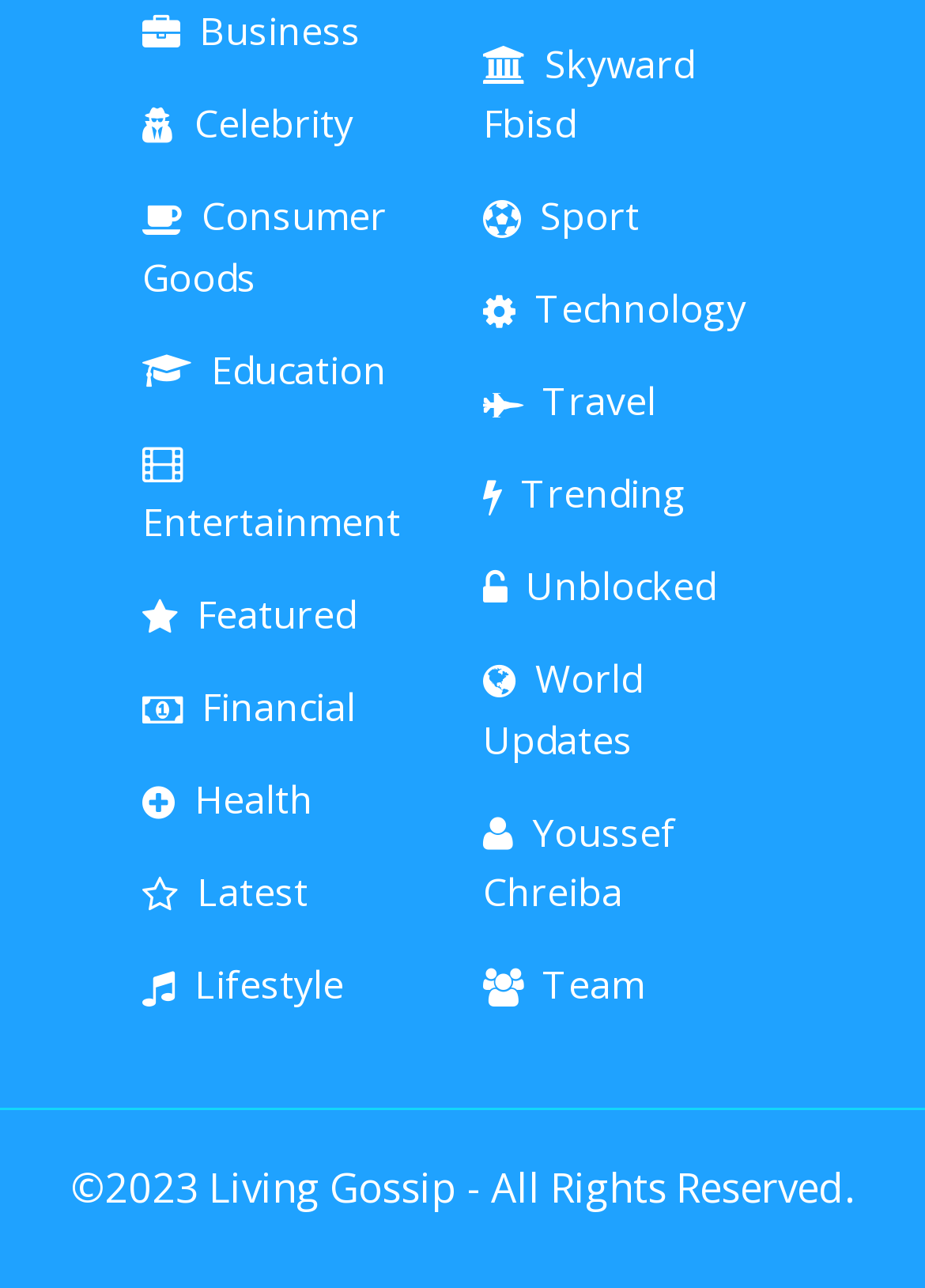Predict the bounding box coordinates for the UI element described as: "Youssef Chreiba". The coordinates should be four float numbers between 0 and 1, presented as [left, top, right, bottom].

[0.522, 0.625, 0.729, 0.713]